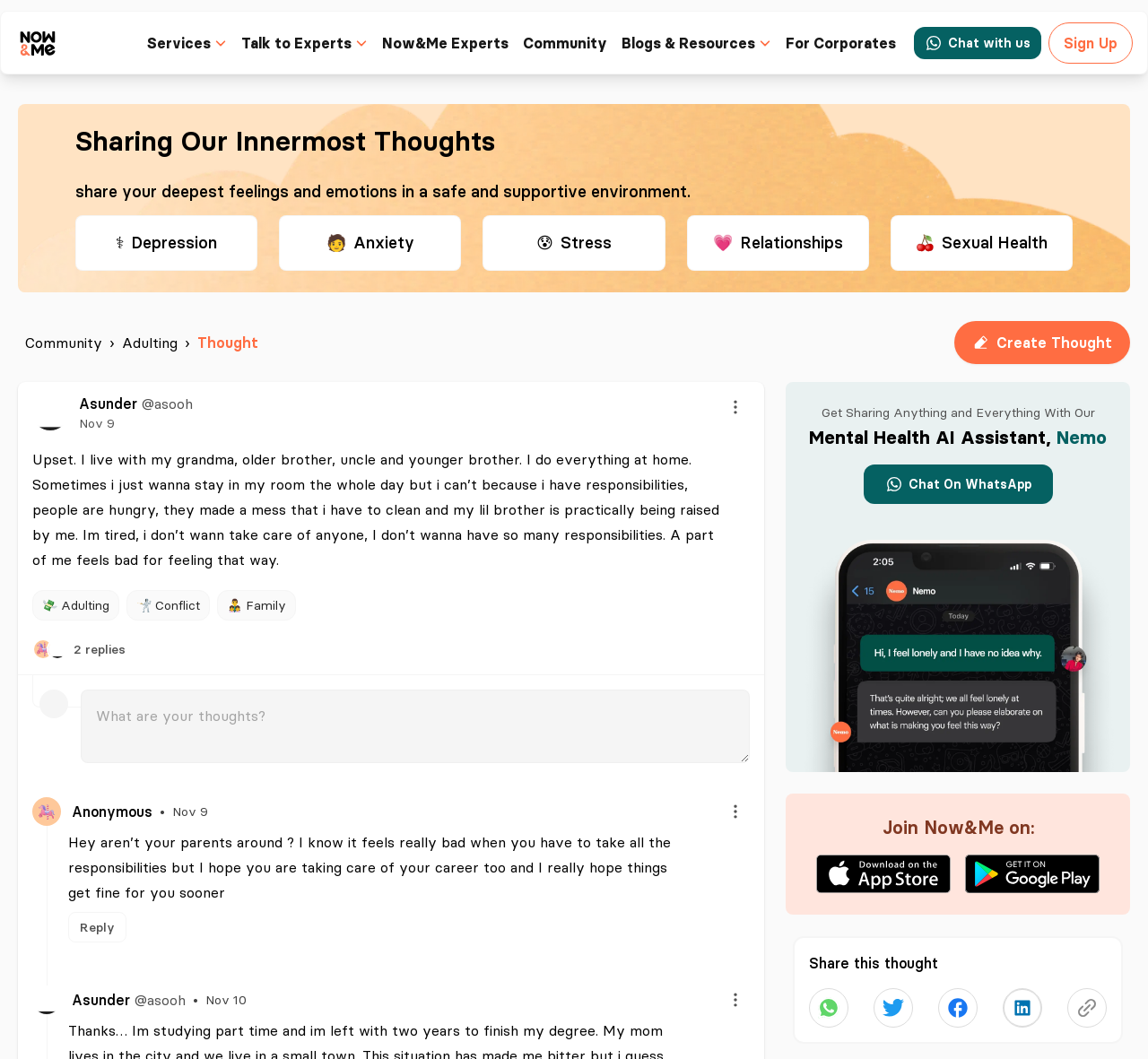Could you locate the bounding box coordinates for the section that should be clicked to accomplish this task: "Chat with us".

[0.796, 0.025, 0.907, 0.056]